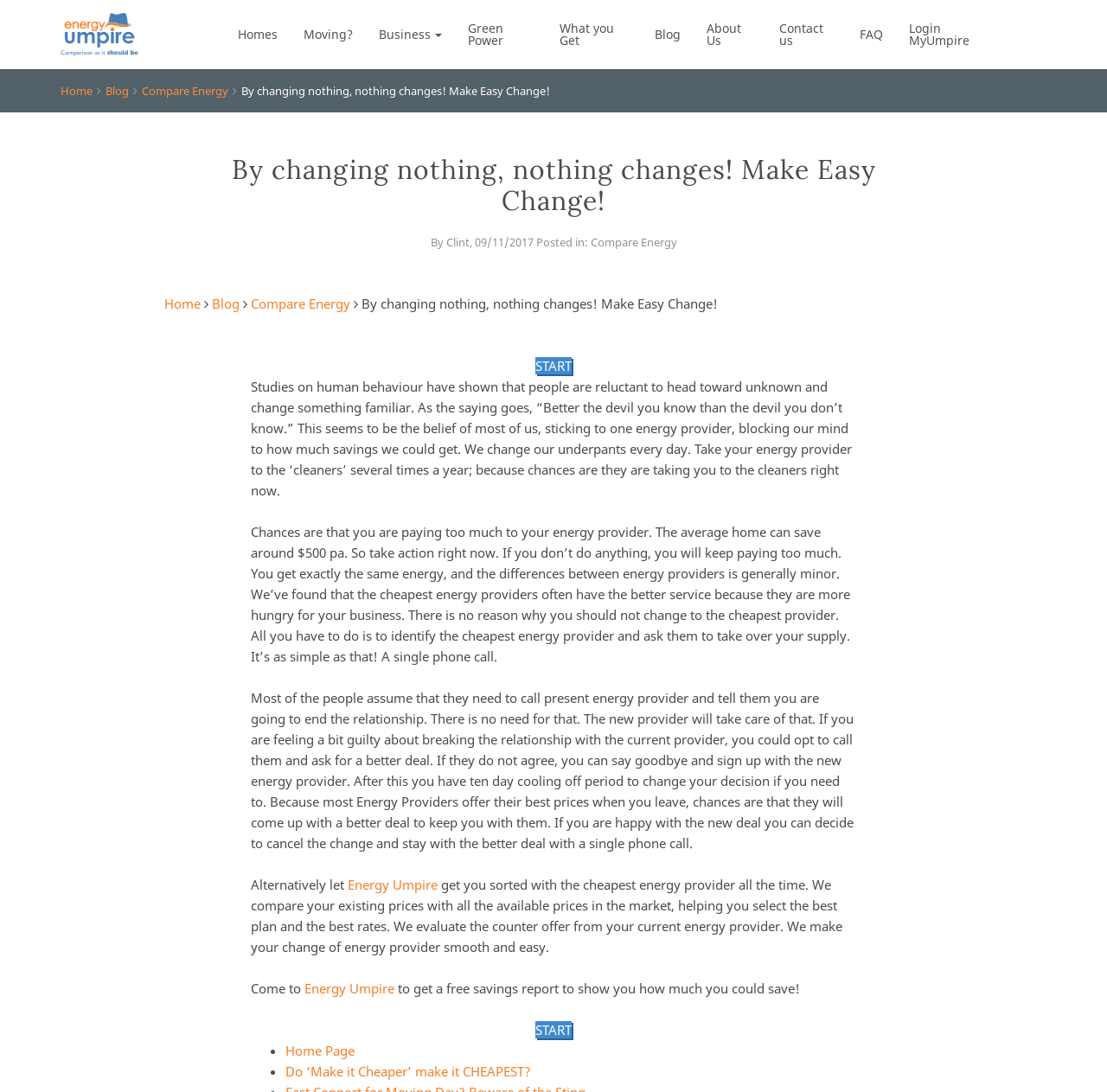Give a full account of the webpage's elements and their arrangement.

The webpage is about Energy Umpire, a service that helps users compare and switch energy providers to save money. At the top, there is a logo and a navigation menu with links to various sections, including Homes, Moving, Business, Green Power, What you Get, Blog, About Us, Contact us, FAQ, and Login MyUmpire. Below the navigation menu, there is a header with a call-to-action to "Make Easy Change" and a brief introduction to the service.

The main content of the page is divided into sections. The first section has a heading that reads "By changing nothing, nothing changes! Make Easy Change!" and a brief introduction to the concept of changing energy providers. There are also links to related articles and a call-to-action to "START" the process.

The next section is a blog post that discusses the psychology of sticking to familiar energy providers and the potential savings of switching. The post is divided into paragraphs and includes links to related topics. The text explains that people are reluctant to change energy providers due to fear of the unknown, but switching can lead to significant savings. It also provides tips on how to switch providers, including identifying the cheapest provider and asking them to take over the supply.

The page also has a section that promotes Energy Umpire's service, which compares prices and helps users select the best plan and rates. There is a call-to-action to get a free savings report and a link to "START" the process.

At the bottom of the page, there is a footer with links to the Home Page and other related articles.